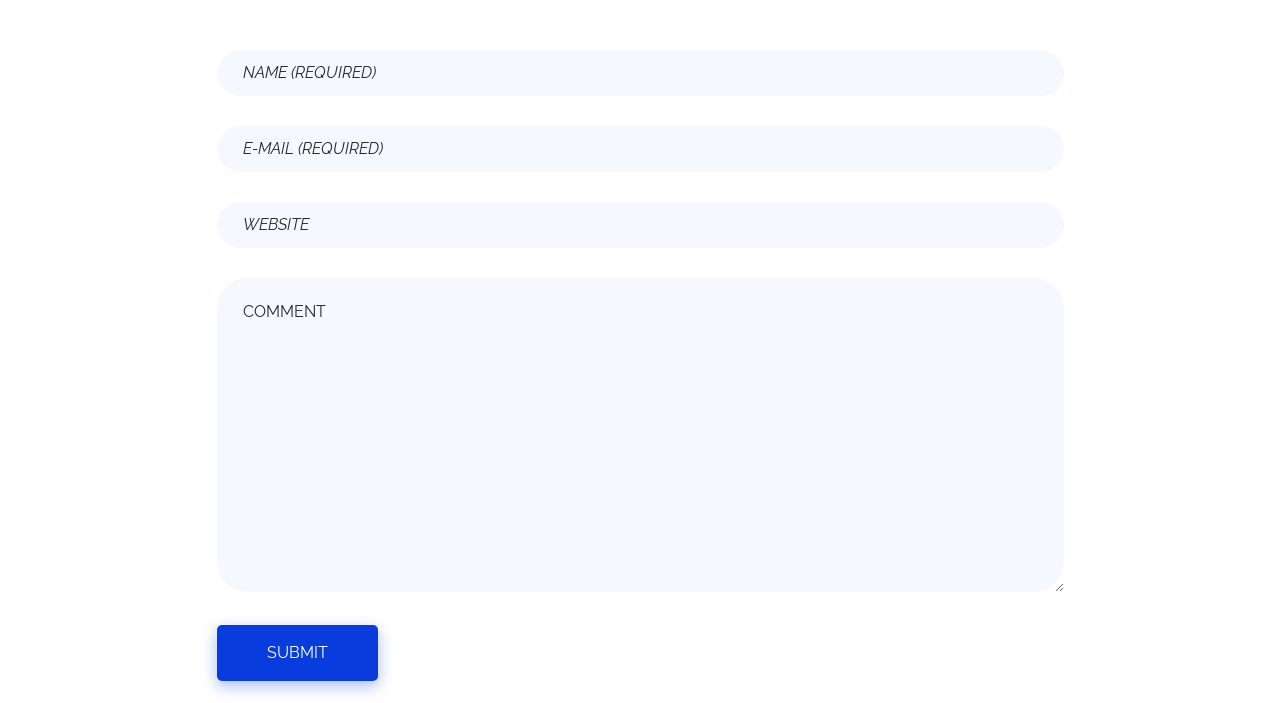Can you find the bounding box coordinates for the UI element given this description: "name="email" placeholder="E-Mail (required)""? Provide the coordinates as four float numbers between 0 and 1: [left, top, right, bottom].

[0.169, 0.179, 0.831, 0.244]